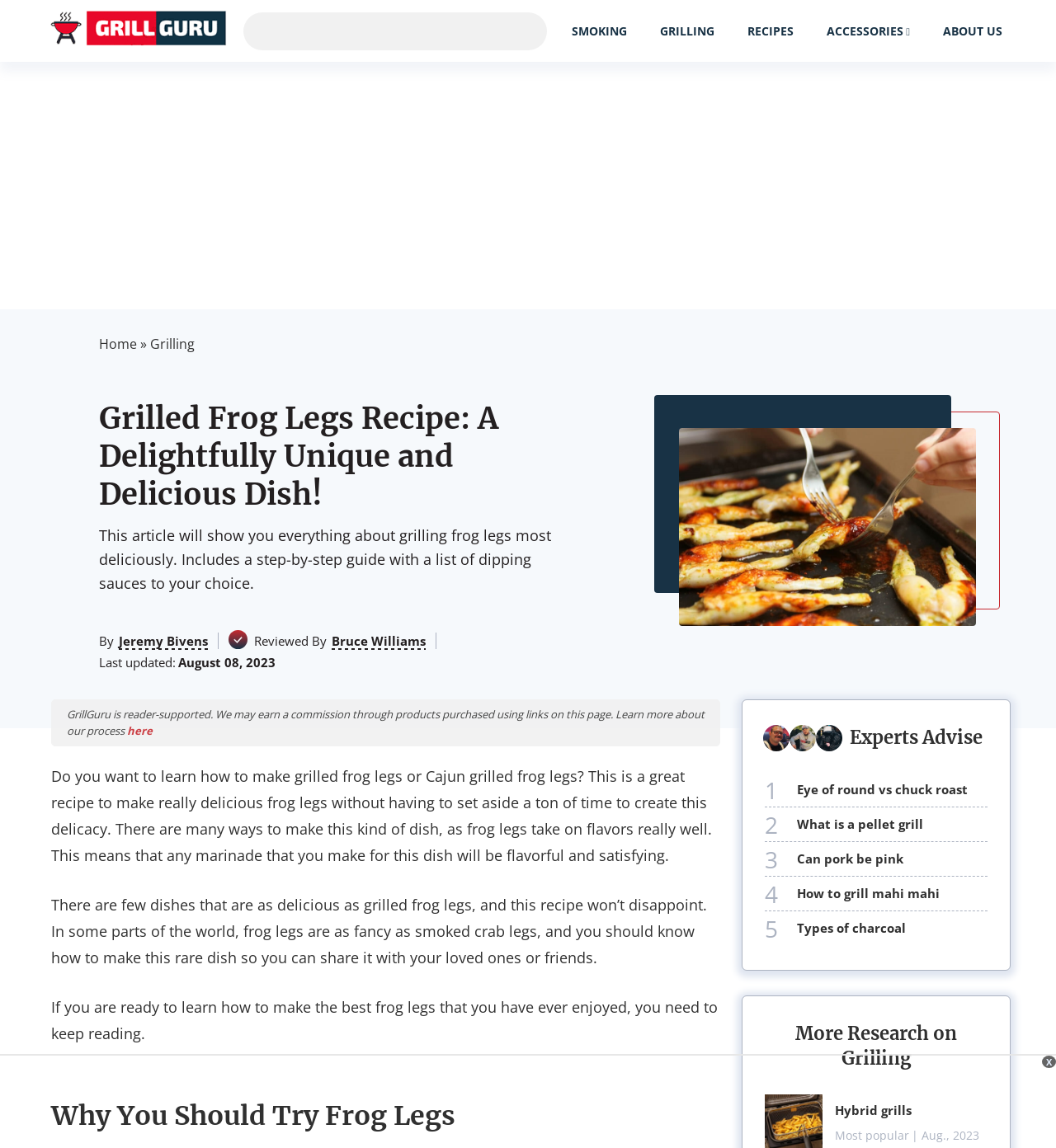Provide the bounding box coordinates for the specified HTML element described in this description: "Jeremy Bivens". The coordinates should be four float numbers ranging from 0 to 1, in the format [left, top, right, bottom].

[0.112, 0.551, 0.197, 0.566]